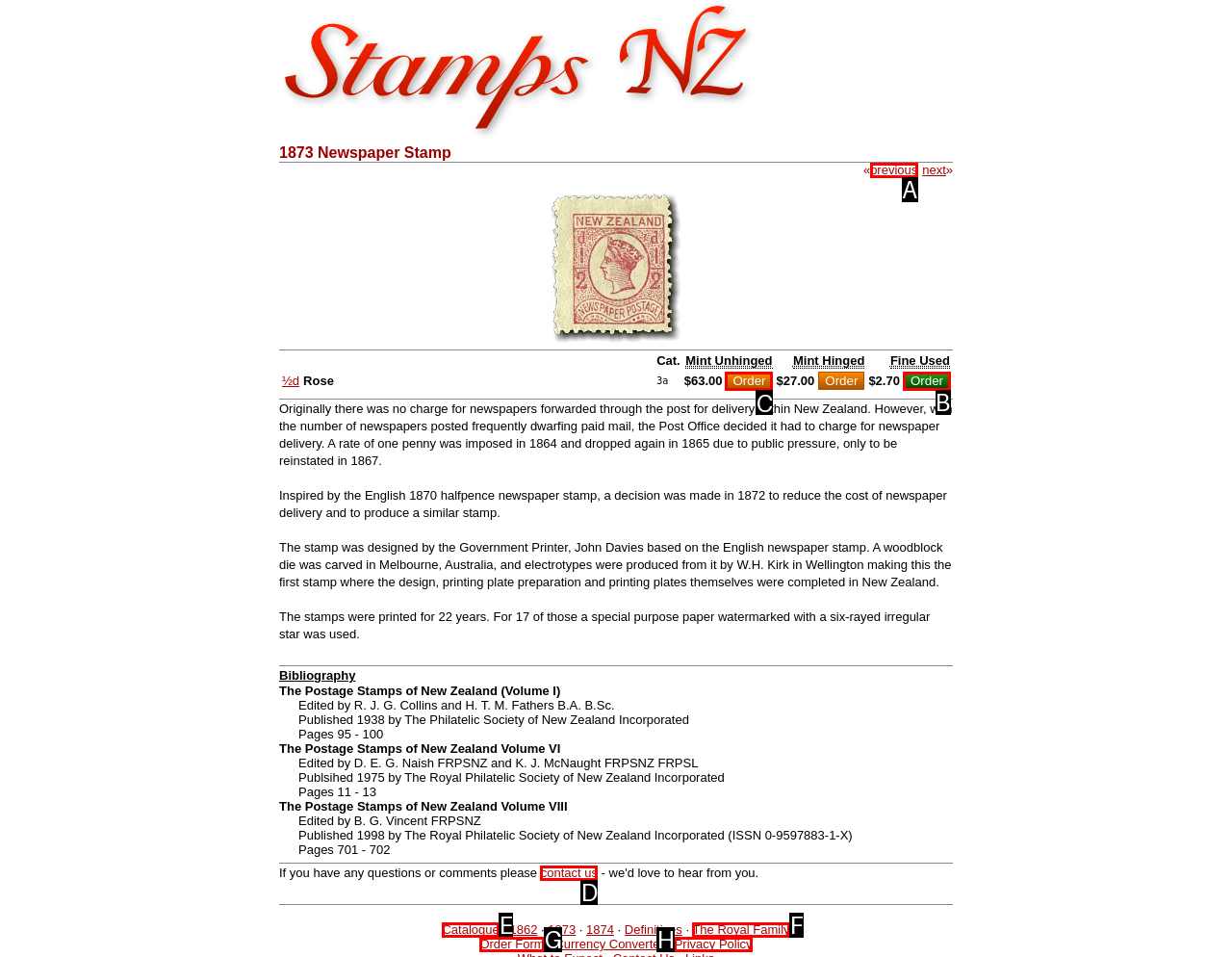For the task "order the ½d Rose stamp", which option's letter should you click? Answer with the letter only.

C